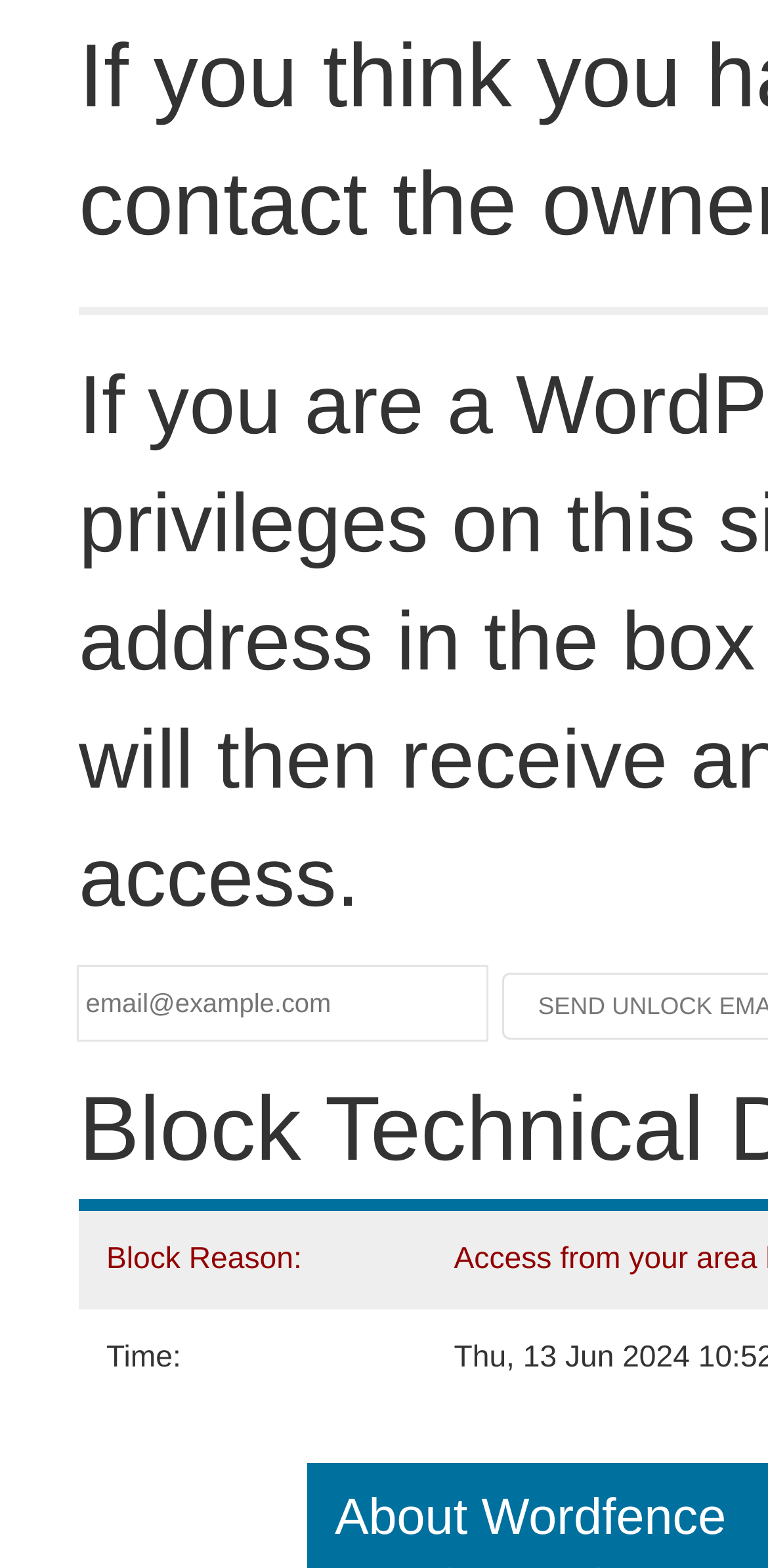Identify the bounding box of the HTML element described here: "name="email" placeholder="email@example.com"". Provide the coordinates as four float numbers between 0 and 1: [left, top, right, bottom].

[0.103, 0.617, 0.633, 0.664]